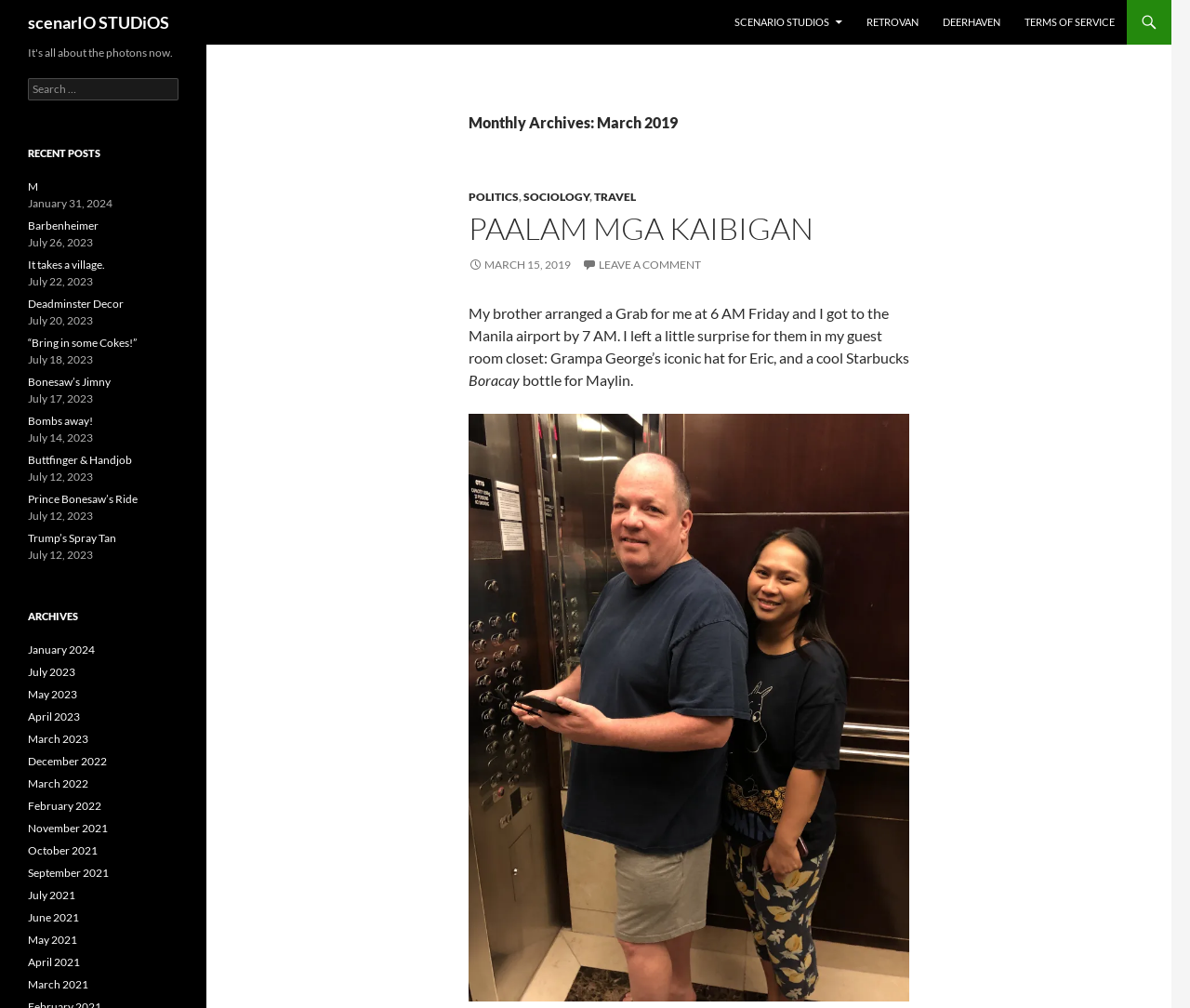Can you give a detailed response to the following question using the information from the image? How many categories are listed under 'Recent Posts'?

Under the 'Recent Posts' section, there are 10 links listed, each representing a different post. These links are 'M', 'Barbenheimer', 'It takes a village.', 'Deadminster Decor', '“Bring in some Cokes!”', 'Bonesaw’s Jimny', 'Bombs away!', 'Buttfinger & Handjob', 'Prince Bonesaw’s Ride', and 'Trump’s Spray Tan'.